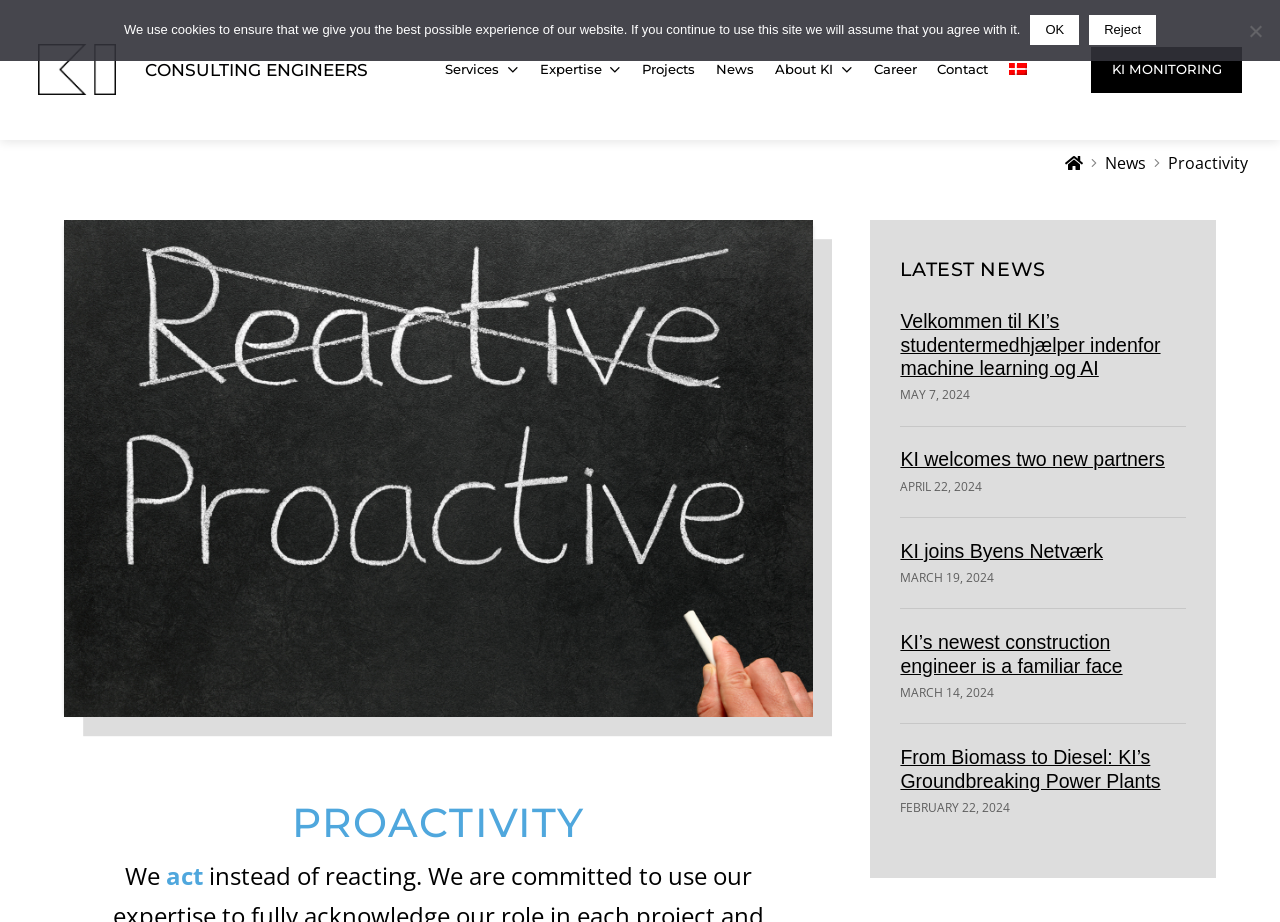Determine the bounding box for the UI element that matches this description: "Projects".

[0.499, 0.0, 0.546, 0.151]